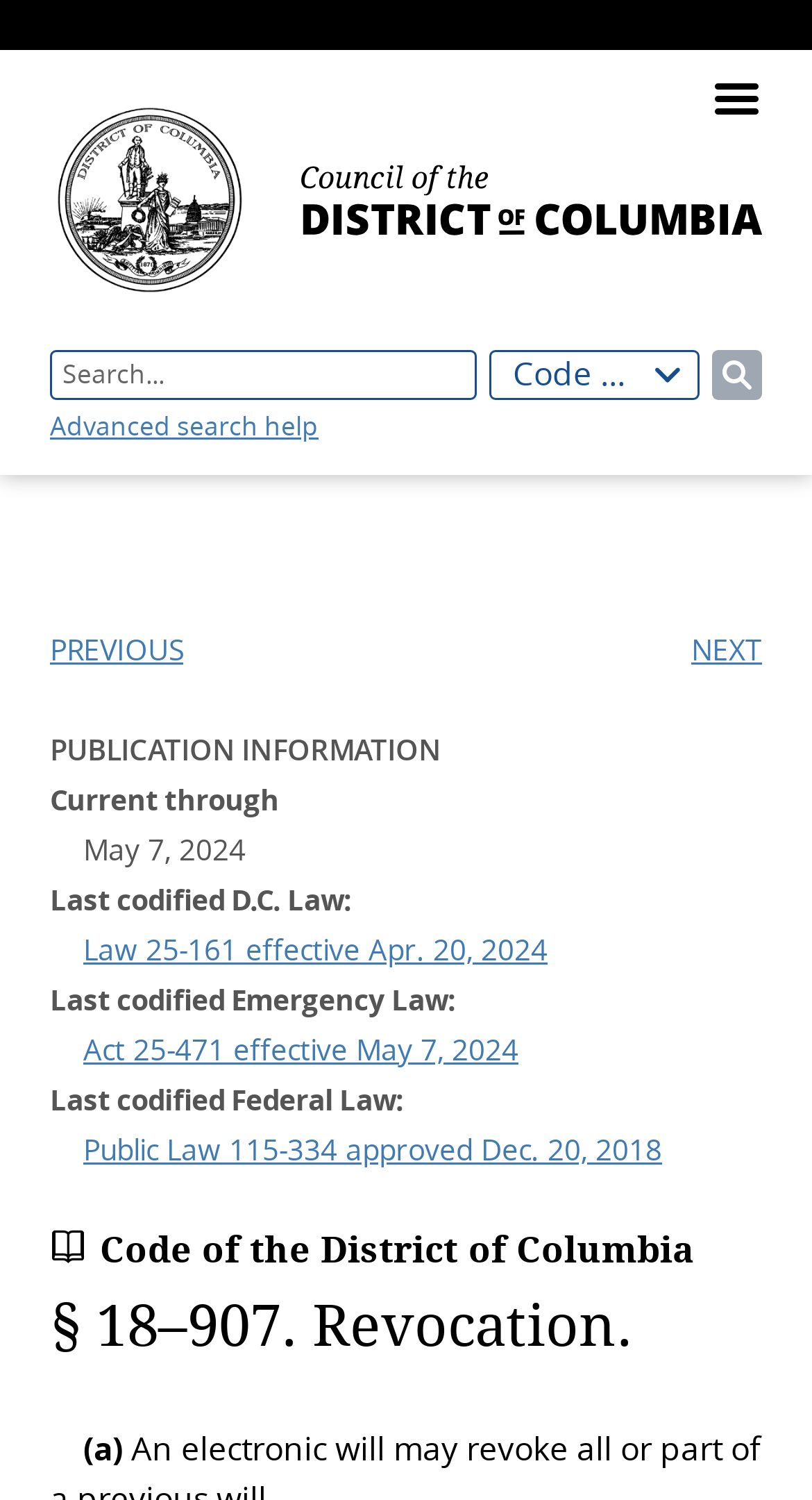Pinpoint the bounding box coordinates of the element that must be clicked to accomplish the following instruction: "View next article". The coordinates should be in the format of four float numbers between 0 and 1, i.e., [left, top, right, bottom].

[0.851, 0.417, 0.938, 0.45]